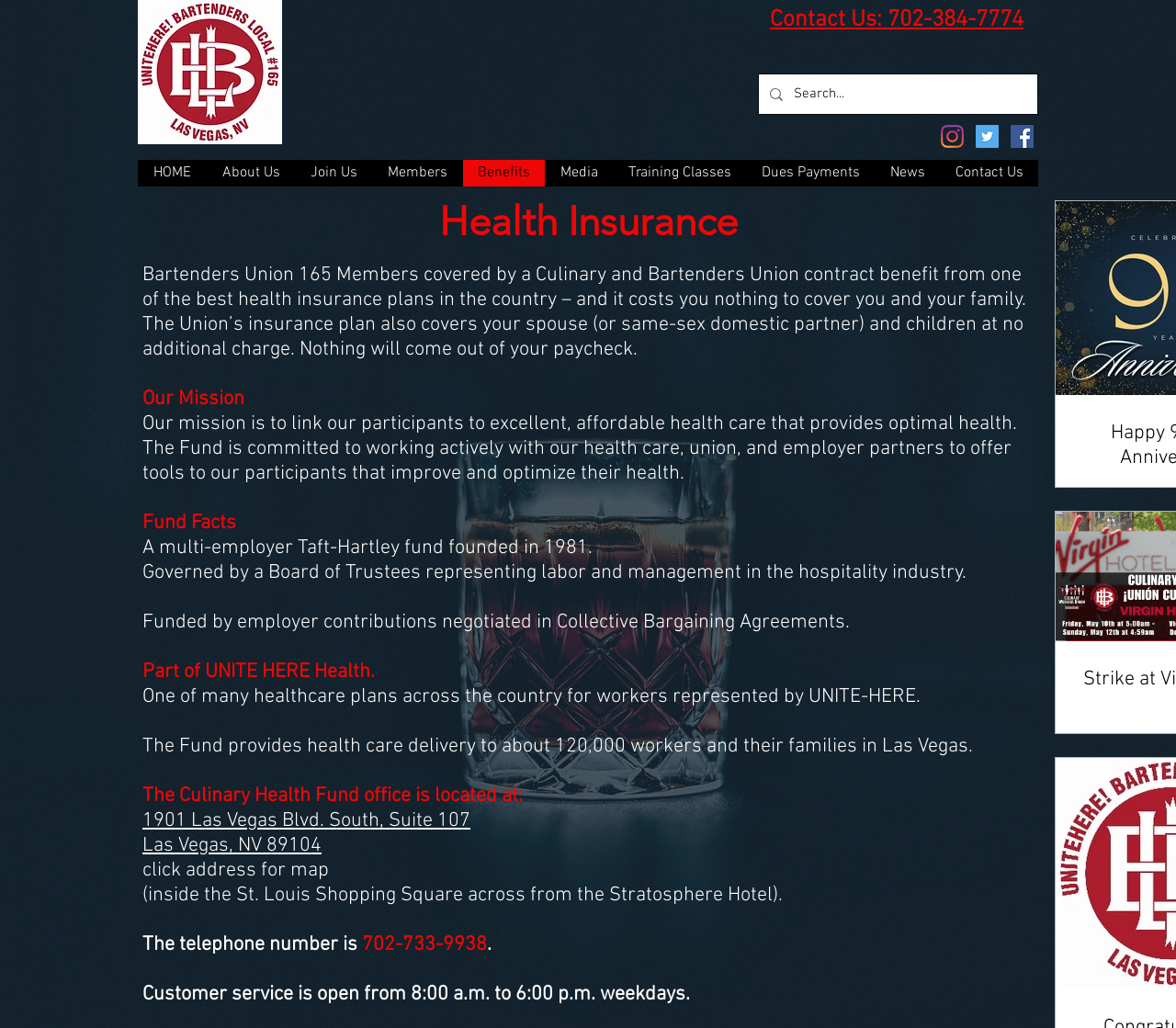For the following element description, predict the bounding box coordinates in the format (top-left x, top-left y, bottom-right x, bottom-right y). All values should be floating point numbers between 0 and 1. Description: Join Us

[0.251, 0.155, 0.316, 0.181]